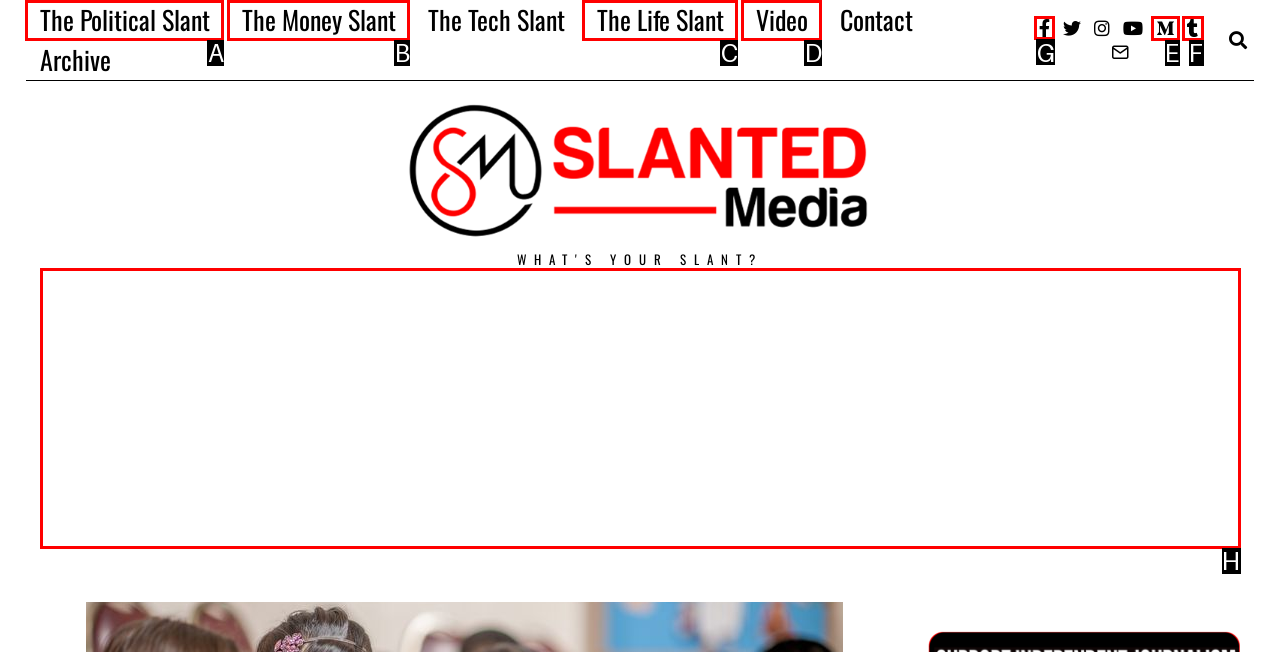Select the appropriate letter to fulfill the given instruction: Click on the Facebook icon
Provide the letter of the correct option directly.

G